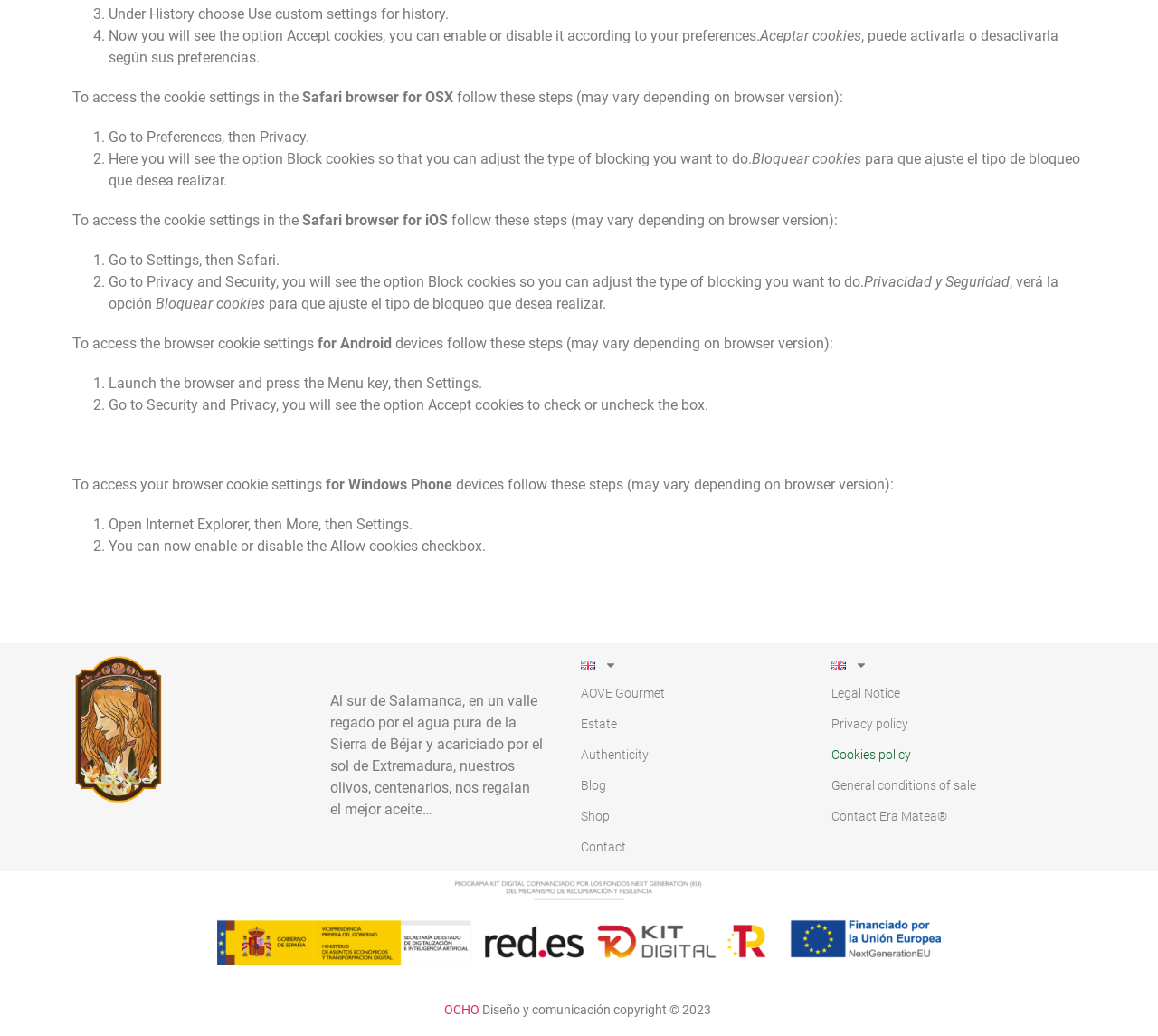Identify the bounding box for the UI element specified in this description: "Contact Era Matea®". The coordinates must be four float numbers between 0 and 1, formatted as [left, top, right, bottom].

[0.702, 0.773, 0.937, 0.803]